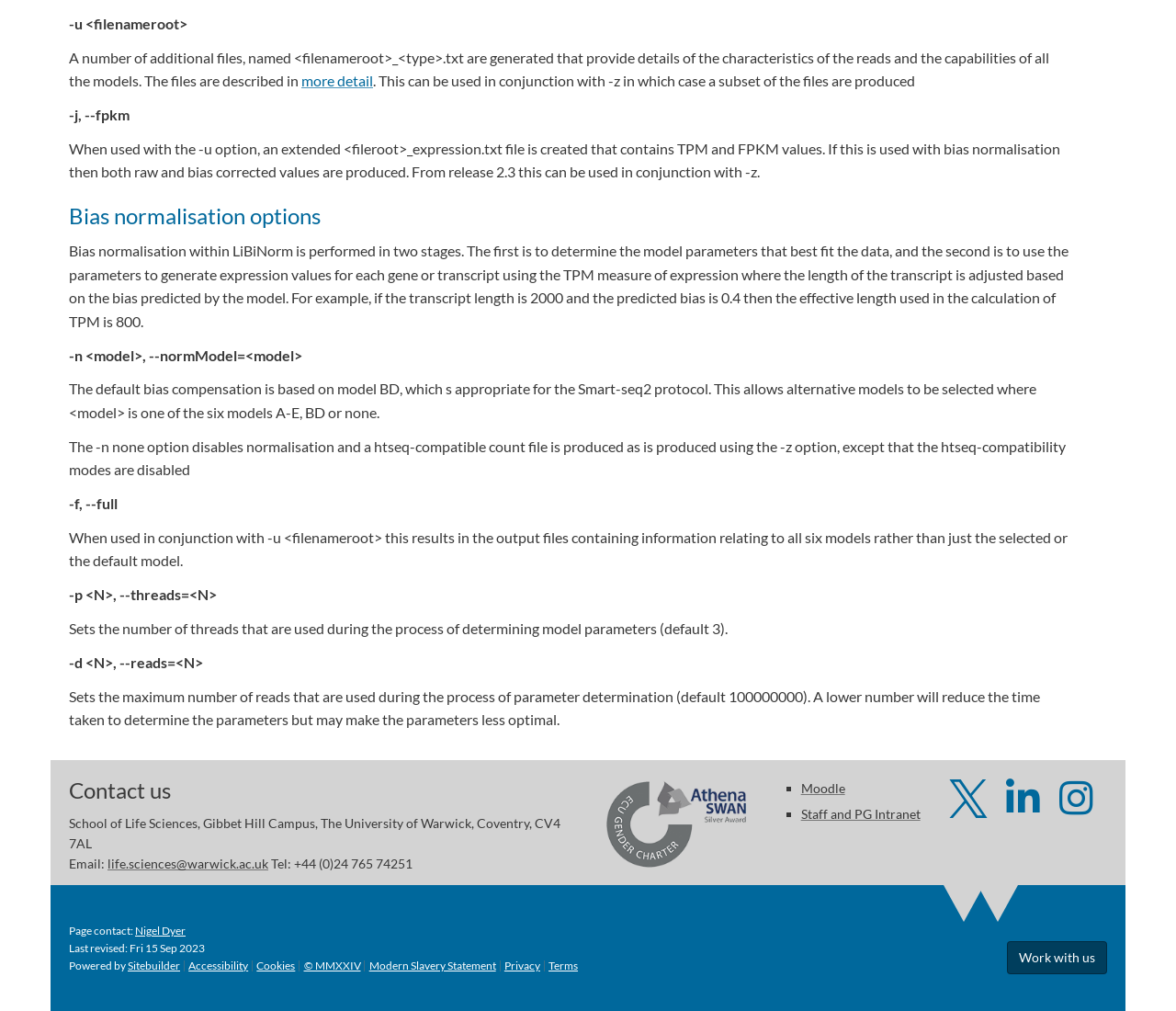Please identify the bounding box coordinates of the element that needs to be clicked to execute the following command: "Click more detail". Provide the bounding box using four float numbers between 0 and 1, formatted as [left, top, right, bottom].

[0.256, 0.071, 0.317, 0.088]